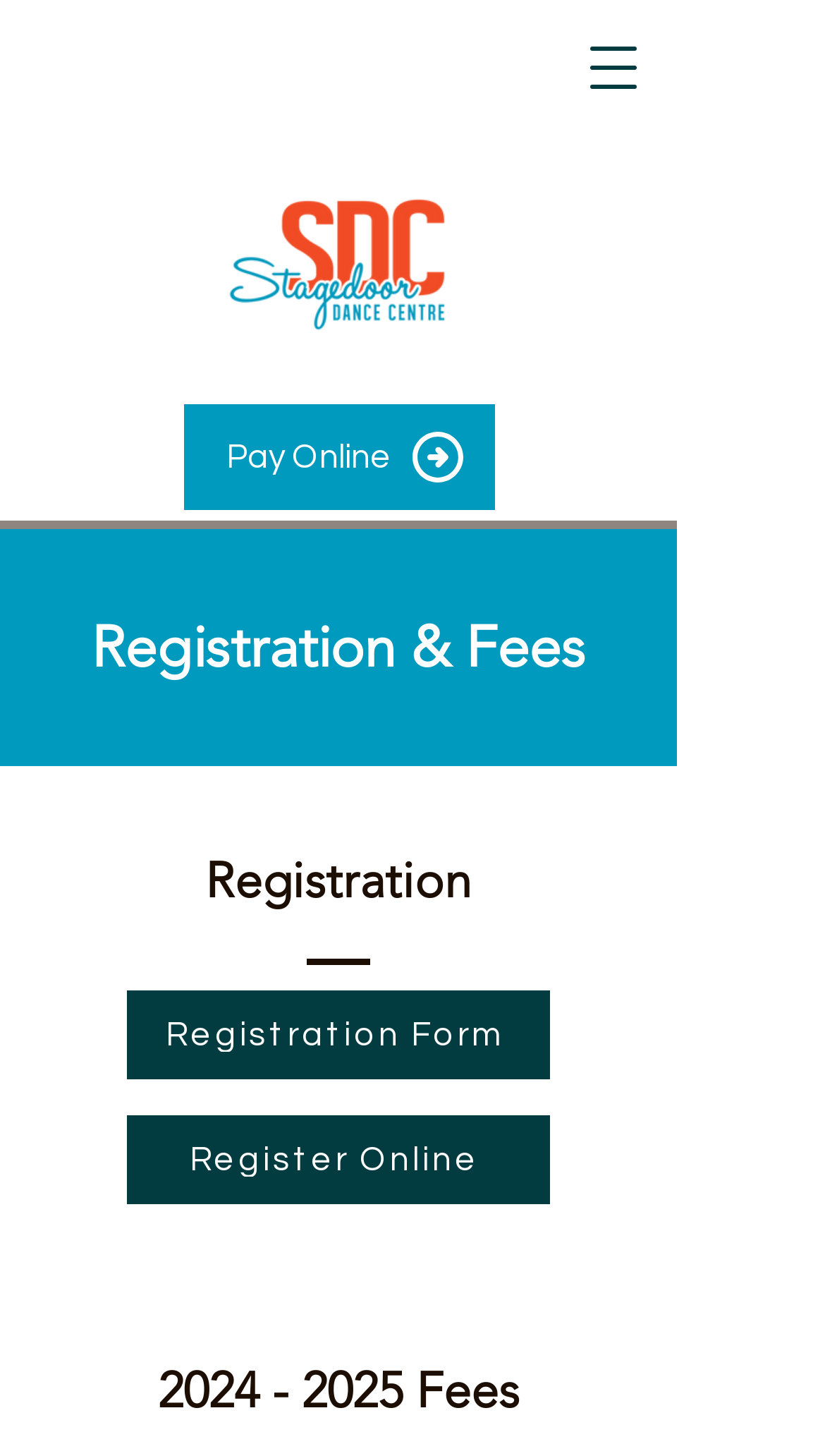What is the name of the logo image?
Please provide a comprehensive answer based on the contents of the image.

The logo image is identified by its OCR text 'SDC-LogoCMYK.png', which is a link element with bounding box coordinates [0.269, 0.134, 0.551, 0.23].